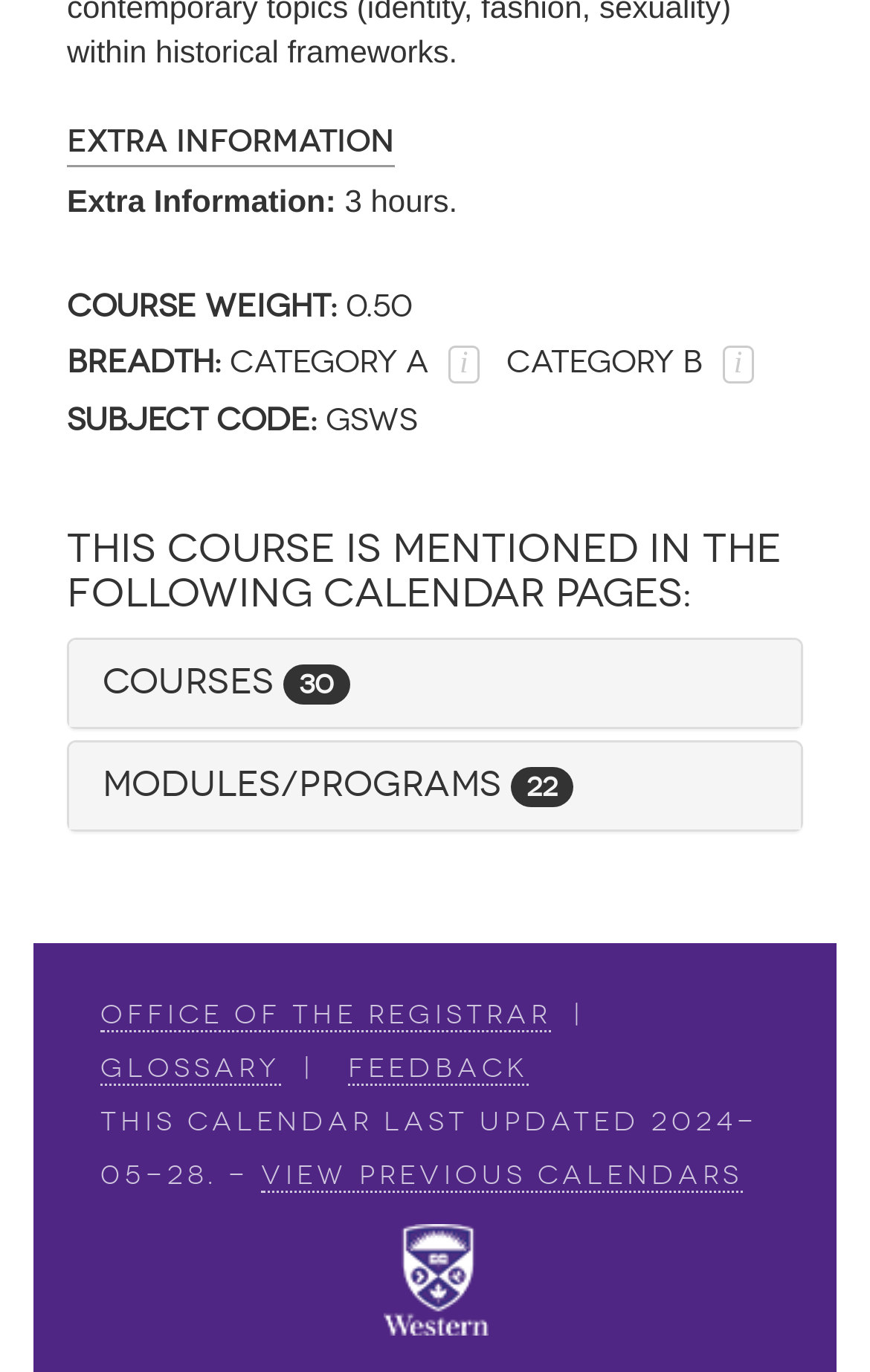Determine the bounding box of the UI element mentioned here: "view Previous Calendars". The coordinates must be in the format [left, top, right, bottom] with values ranging from 0 to 1.

[0.3, 0.846, 0.854, 0.87]